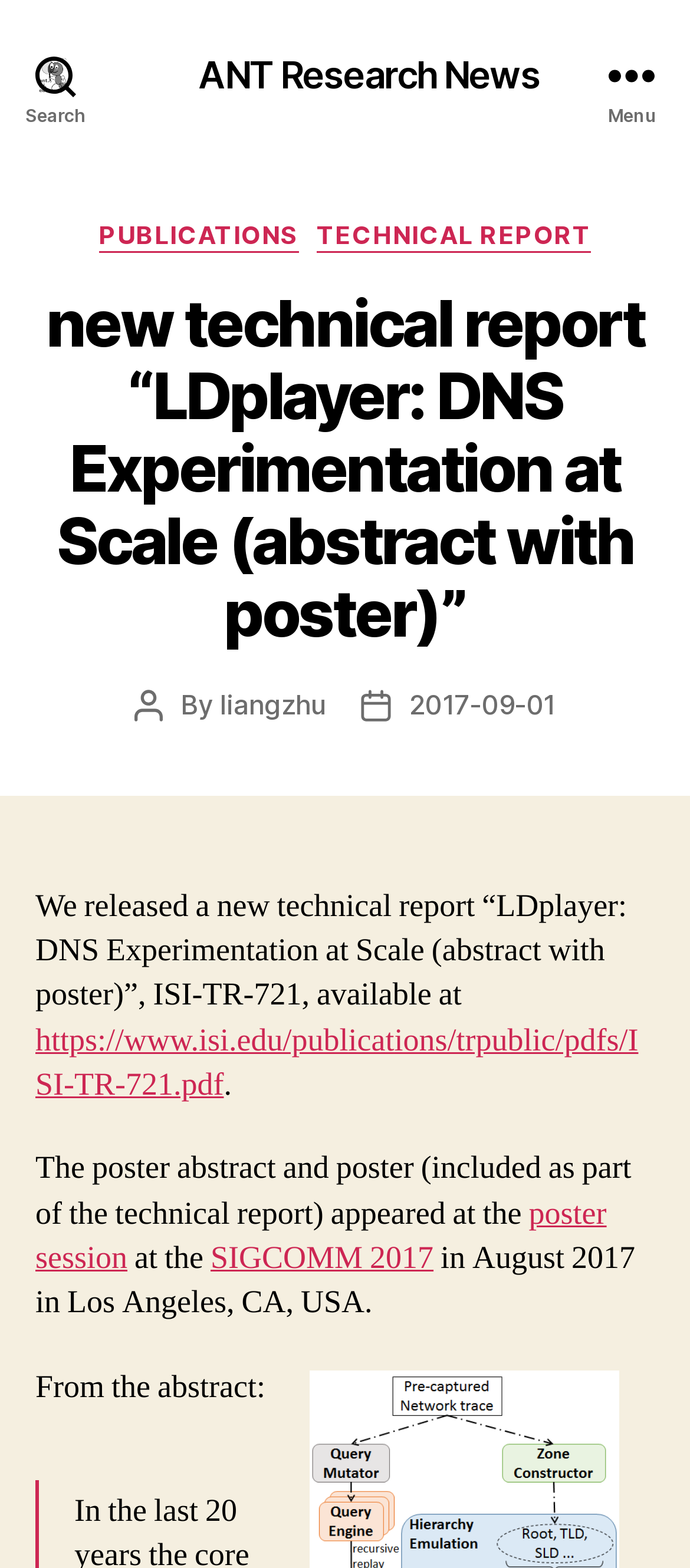What is the category of the post?
Provide a short answer using one word or a brief phrase based on the image.

TECHNICAL REPORT